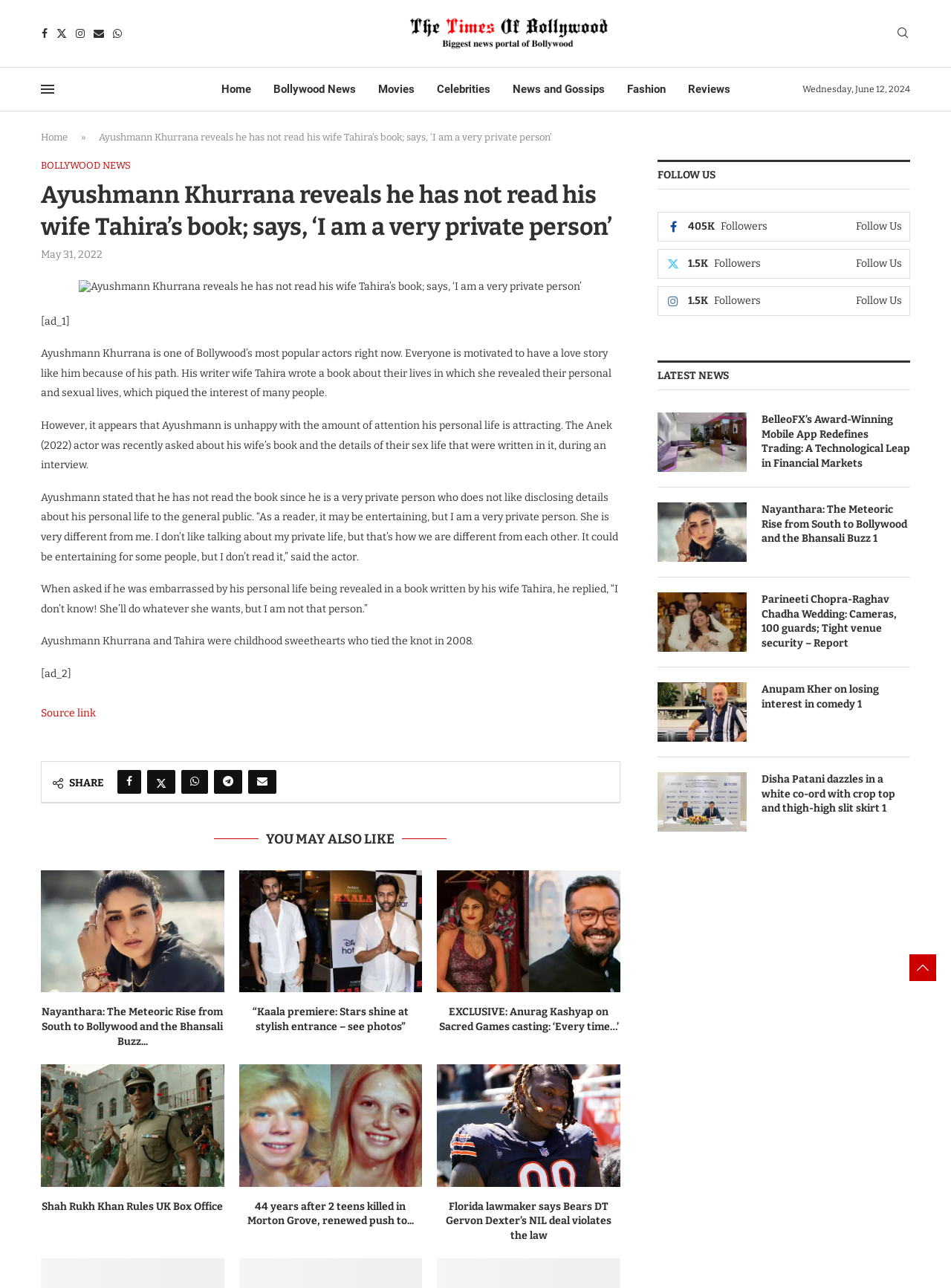Provide a one-word or short-phrase answer to the question:
What is the profession of Ayushmann Khurrana?

Actor